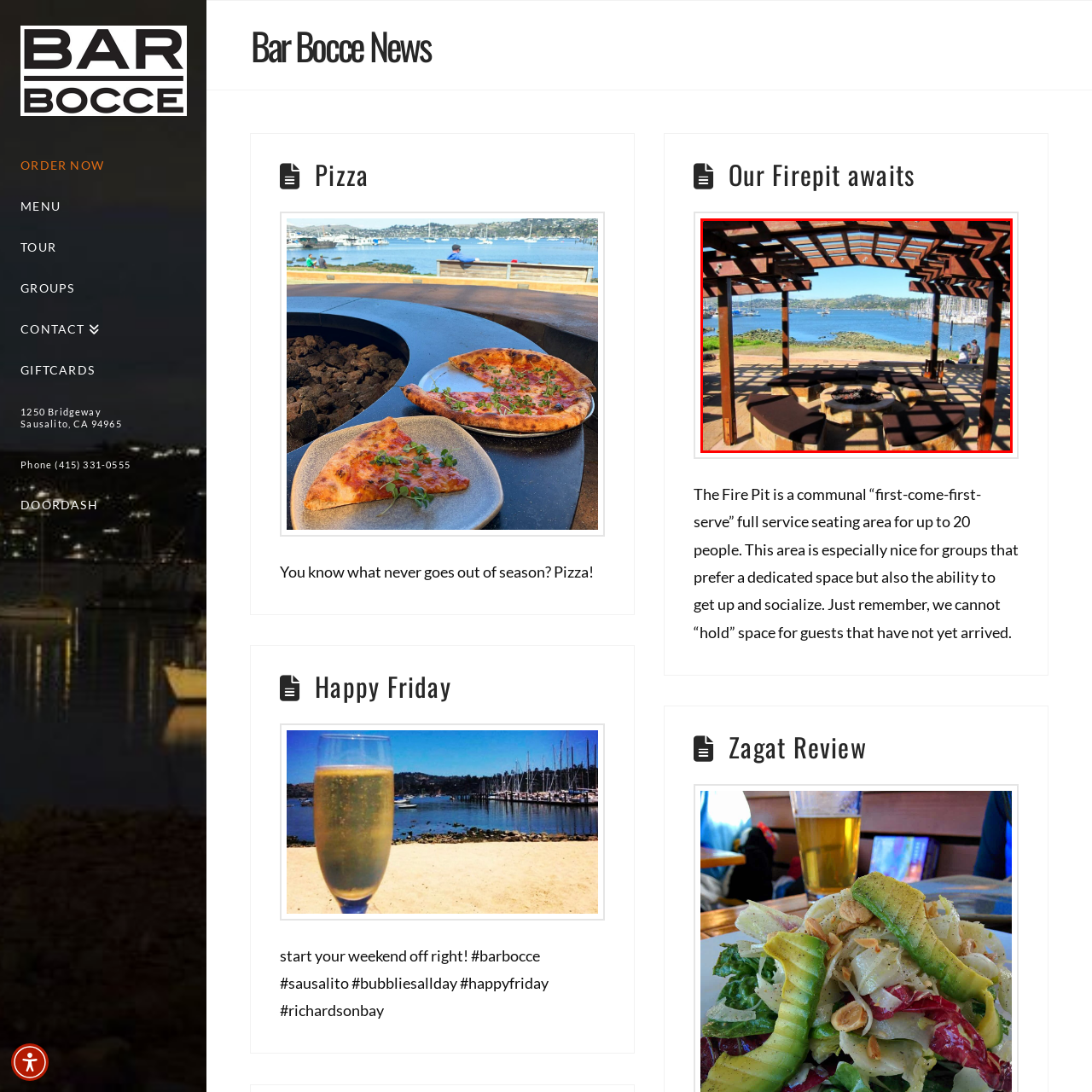Craft a detailed explanation of the image surrounded by the red outline.

The image showcases a beautifully designed fire pit area at Bar Bocce, ideal for gathering and socializing. The structure features a wooden pergola, creating a shaded ambiance for visitors. Surrounding the circular seating arrangement are stone benches, perfect for enjoying warmth by the fire while overlooking a scenic waterfront view. In the background, sailboats are moored on the serene blue water, accompanied by lush, green hills that define the horizon. This space invites relaxation and communion, making it an appealing spot for groups and gatherings, as highlighted in the establishment's offerings.